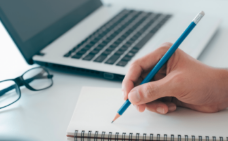What is partially visible in the background?
Analyze the image and deliver a detailed answer to the question.

The image shows a workspace conducive to studying or completing assignments, and in this workspace, a laptop is partially visible in the background, suggesting the person is working on a task that requires a computer.